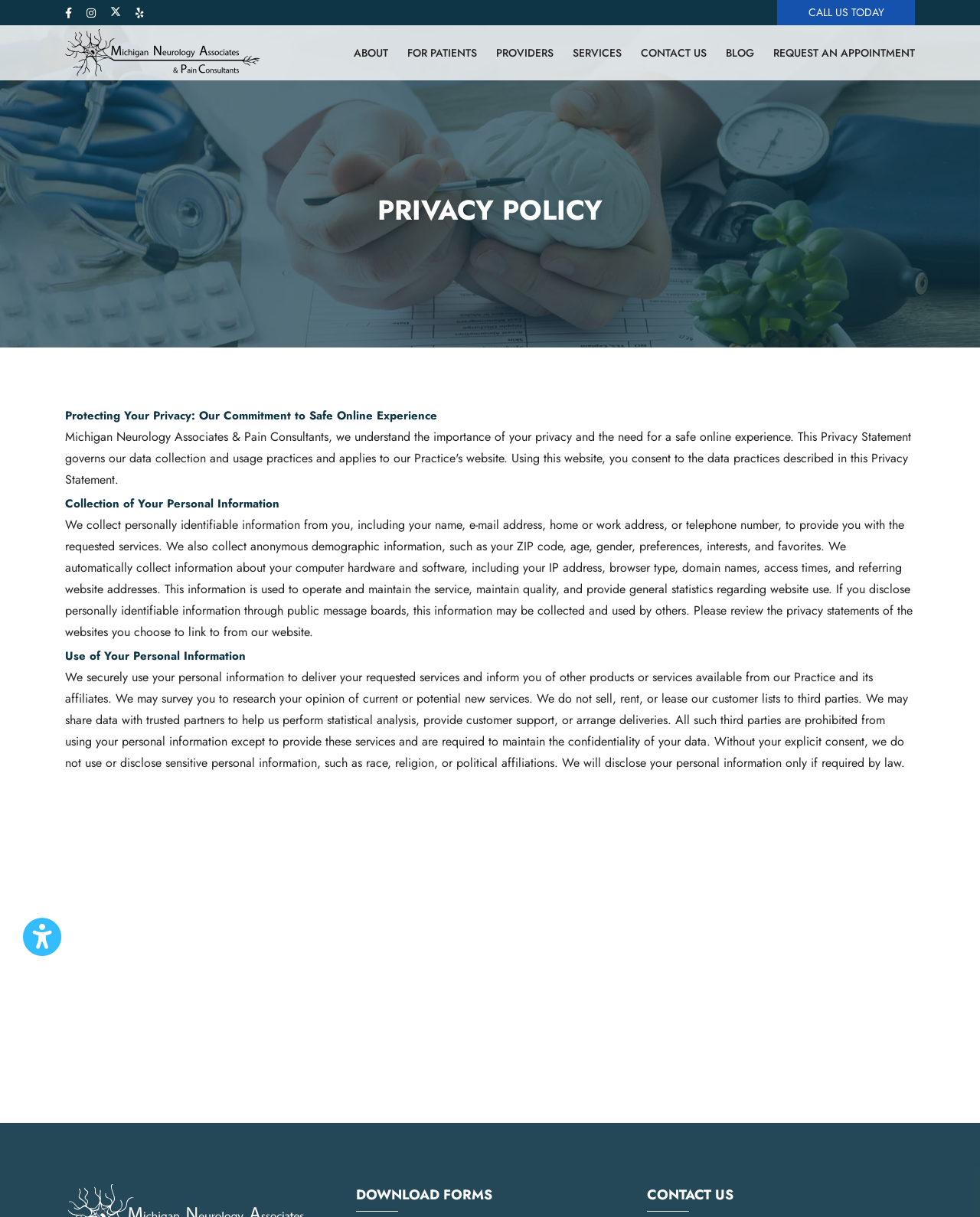Is there a way to contact the practice?
Please respond to the question with a detailed and well-explained answer.

I found the answer by looking at the link element with the text 'CONTACT US' which is located at the top of the webpage, indicating that it is a way to contact the practice.